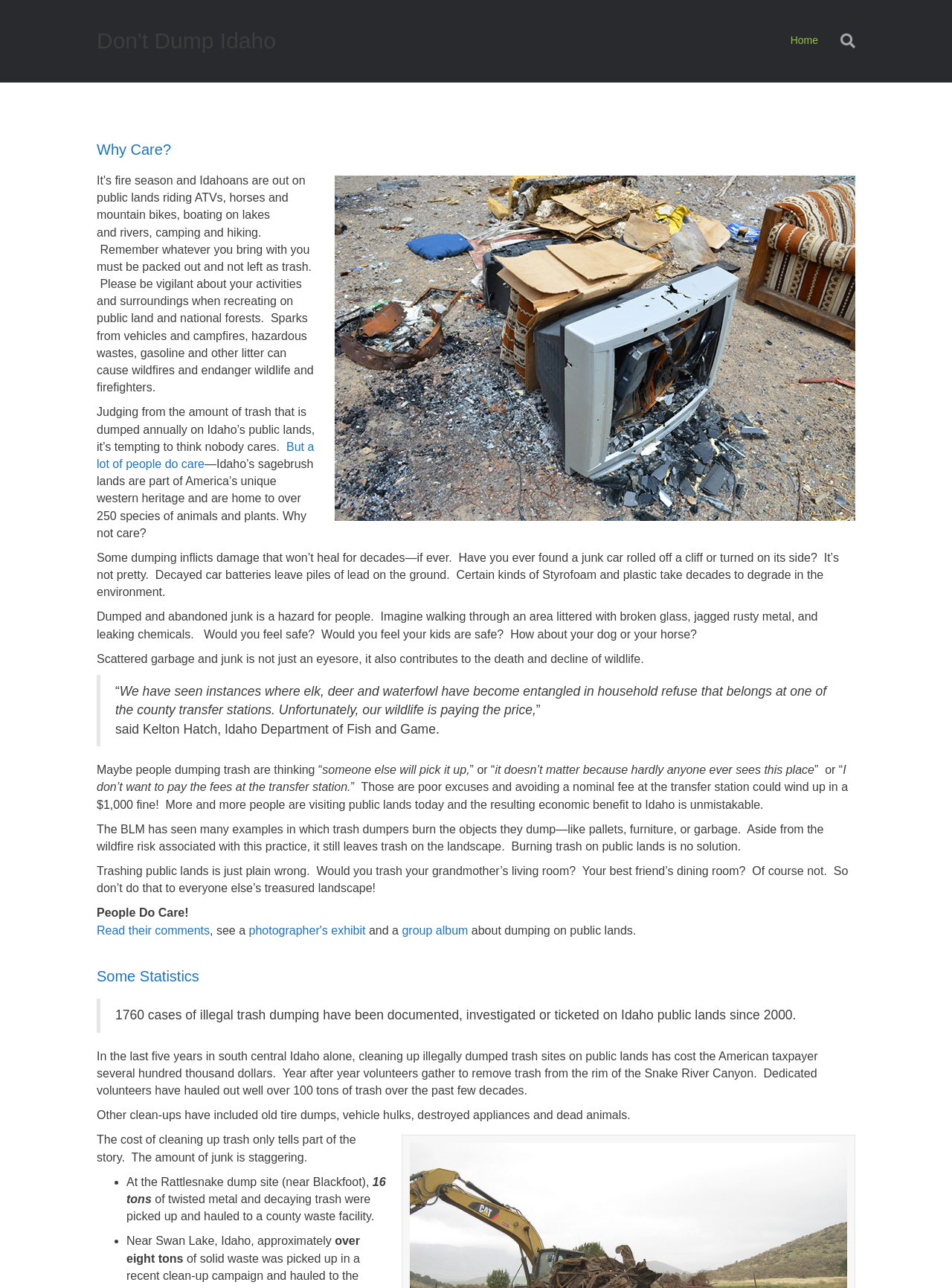Construct a comprehensive description capturing every detail on the webpage.

This webpage is about the importance of not dumping trash on public lands in Idaho. At the top, there is a header menu with links to "Home" and "Search". Below the menu, there is a heading "Why Care?" followed by an image of a TV dump site. 

The main content of the page is divided into several sections. The first section explains why people should care about dumping on public lands, highlighting the negative impact on the environment and wildlife. There are several paragraphs of text, including a quote from Kelton Hatch of the Idaho Department of Fish and Game, discussing the harm caused by dumped trash.

The next section discusses the excuses people give for dumping trash, such as thinking someone else will pick it up or not wanting to pay fees at transfer stations. The text emphasizes that these excuses are not valid and that dumping trash on public lands is wrong.

Following this, there is a section titled "People Do Care!" with links to read comments and view a photographer's exhibit and a group album about dumping on public lands.

The final section is titled "Some Statistics" and presents data on the extent of illegal trash dumping on Idaho public lands, including the number of cases documented and the cost of cleaning up trash sites. There are also details about specific clean-up efforts, including the removal of tons of trash from the rim of the Snake River Canyon and other dump sites.

Throughout the page, there are several static text elements and links, as well as a blockquote and a list marker. The overall layout is organized and easy to follow, with clear headings and concise text.